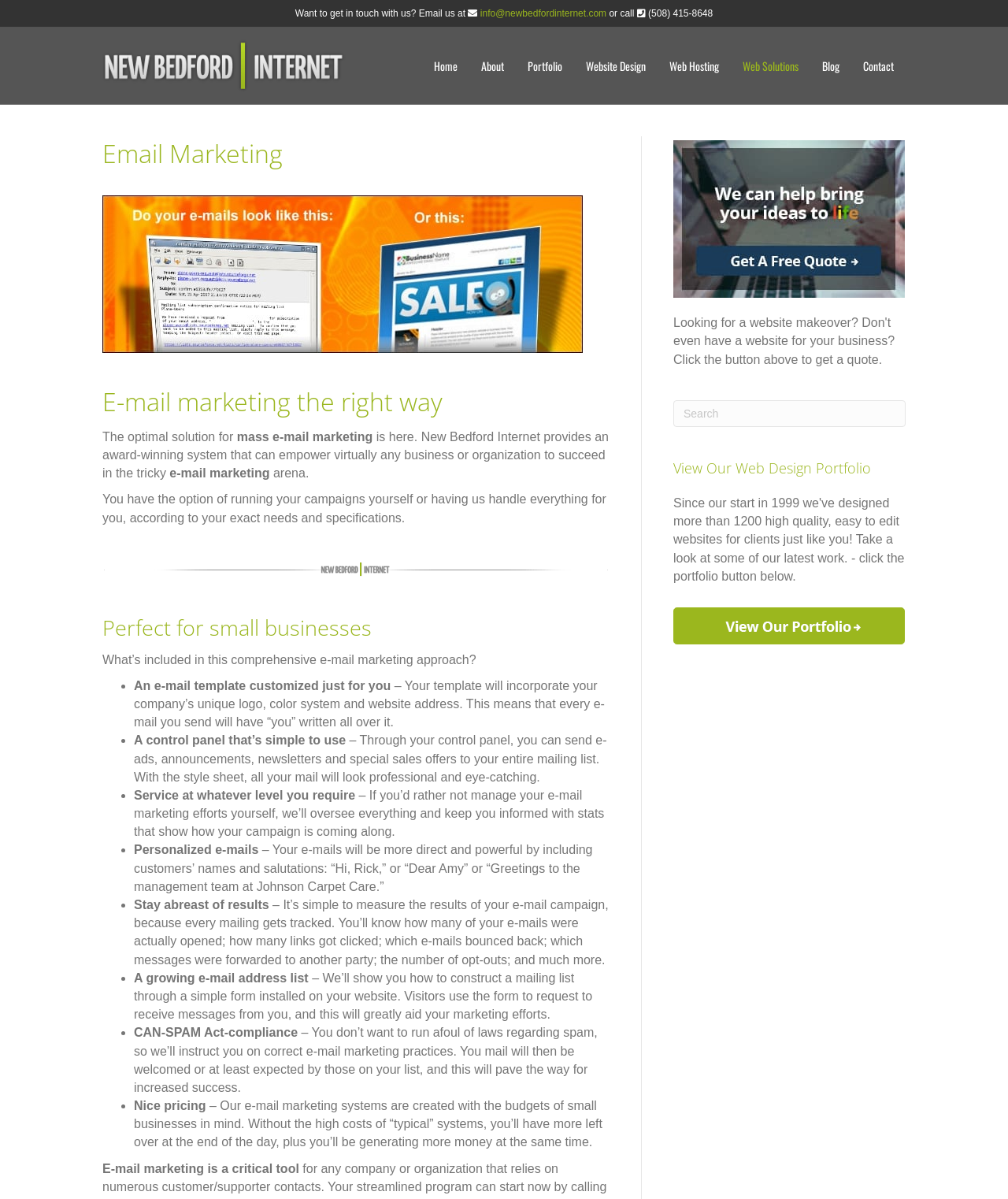What is the phone number to call for contact?
Provide a detailed answer to the question using information from the image.

The phone number to call for contact is located in the top section of the webpage, where it says 'or call (508) 415-8648'.